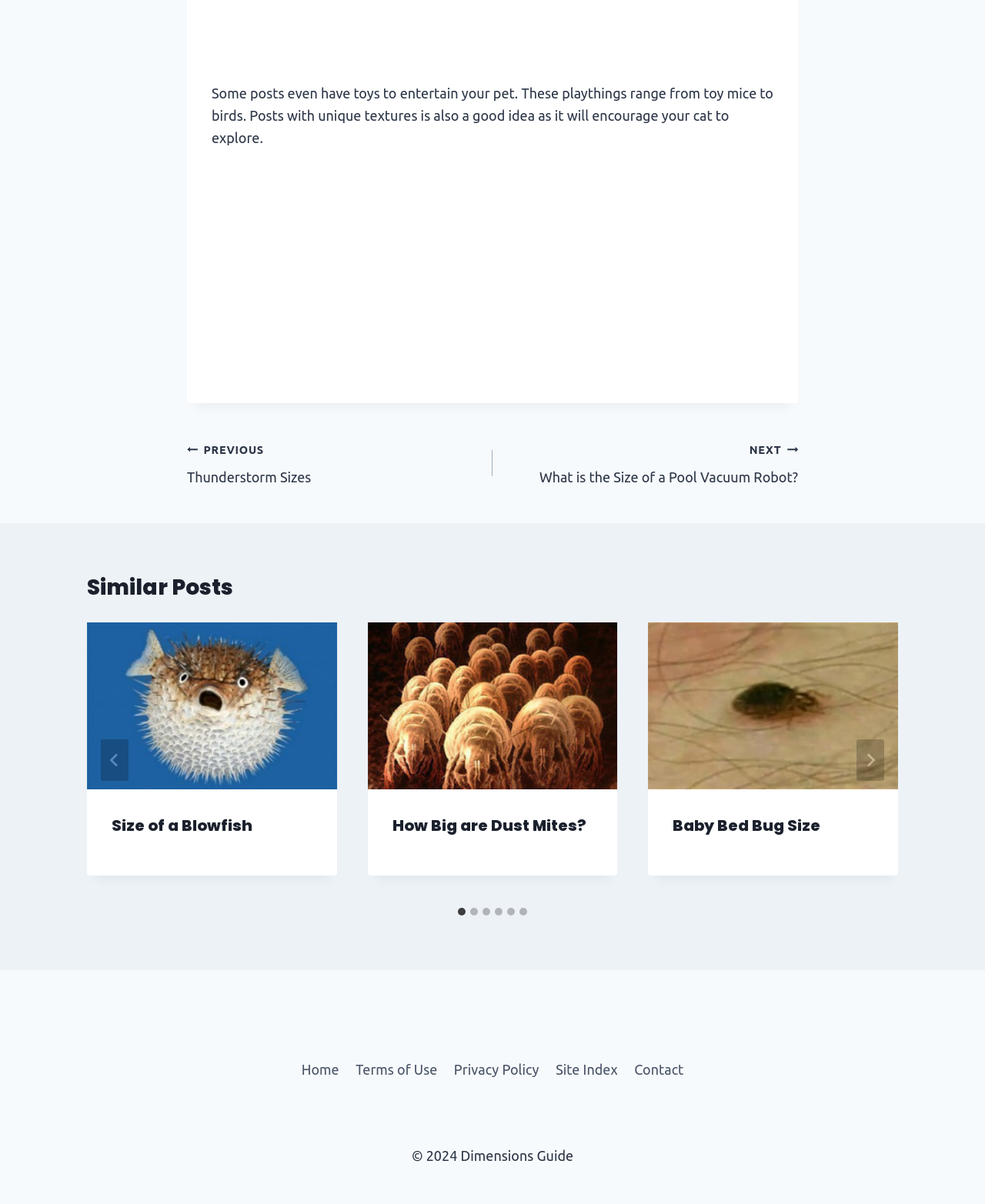Specify the bounding box coordinates of the region I need to click to perform the following instruction: "Go to the 'Size of a Blowfish' post". The coordinates must be four float numbers in the range of 0 to 1, i.e., [left, top, right, bottom].

[0.088, 0.517, 0.342, 0.655]